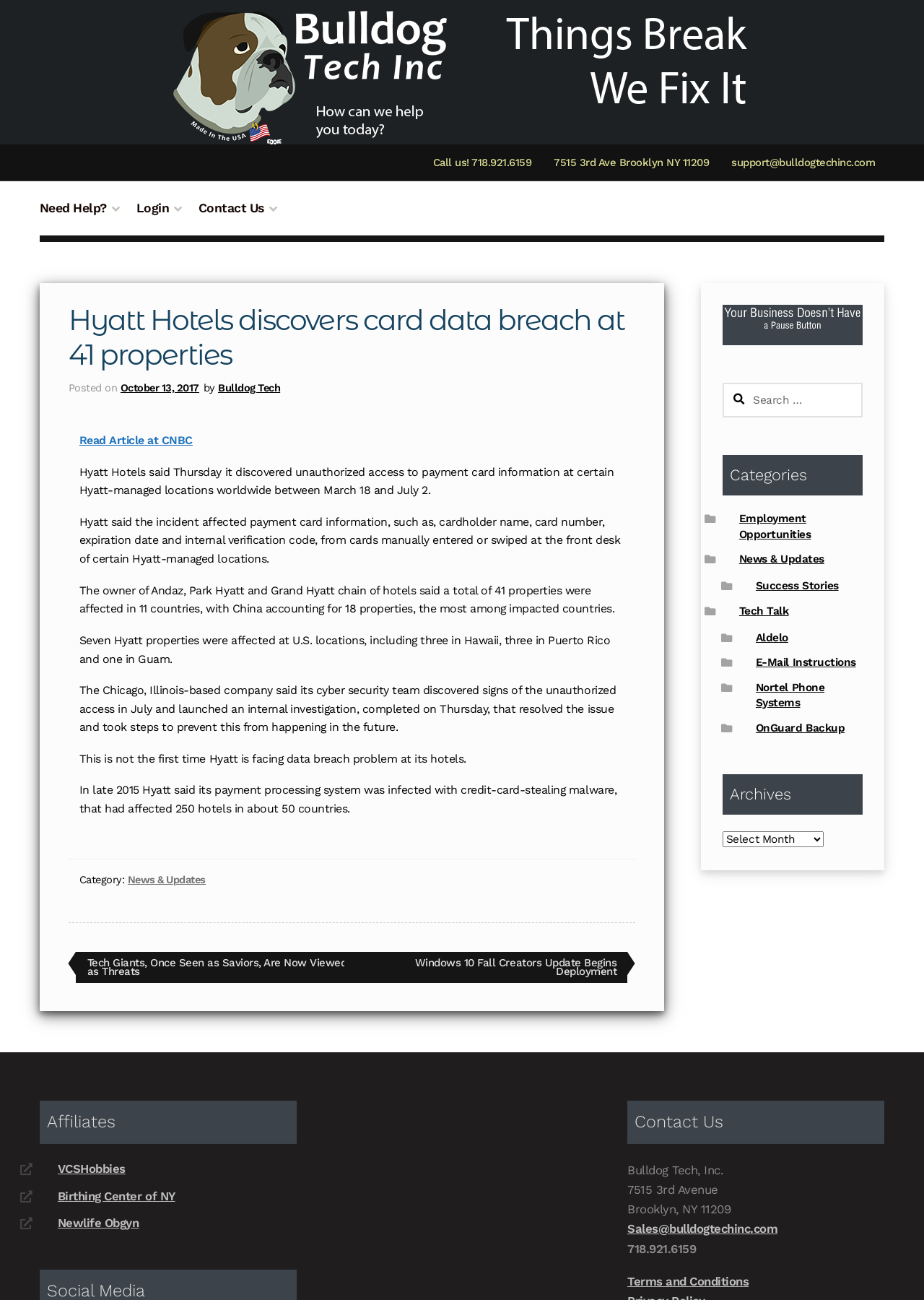How many Hyatt properties were affected in the U.S.?
Answer the question in a detailed and comprehensive manner.

The article states that seven Hyatt properties were affected at U.S. locations, including three in Hawaii, three in Puerto Rico, and one in Guam.